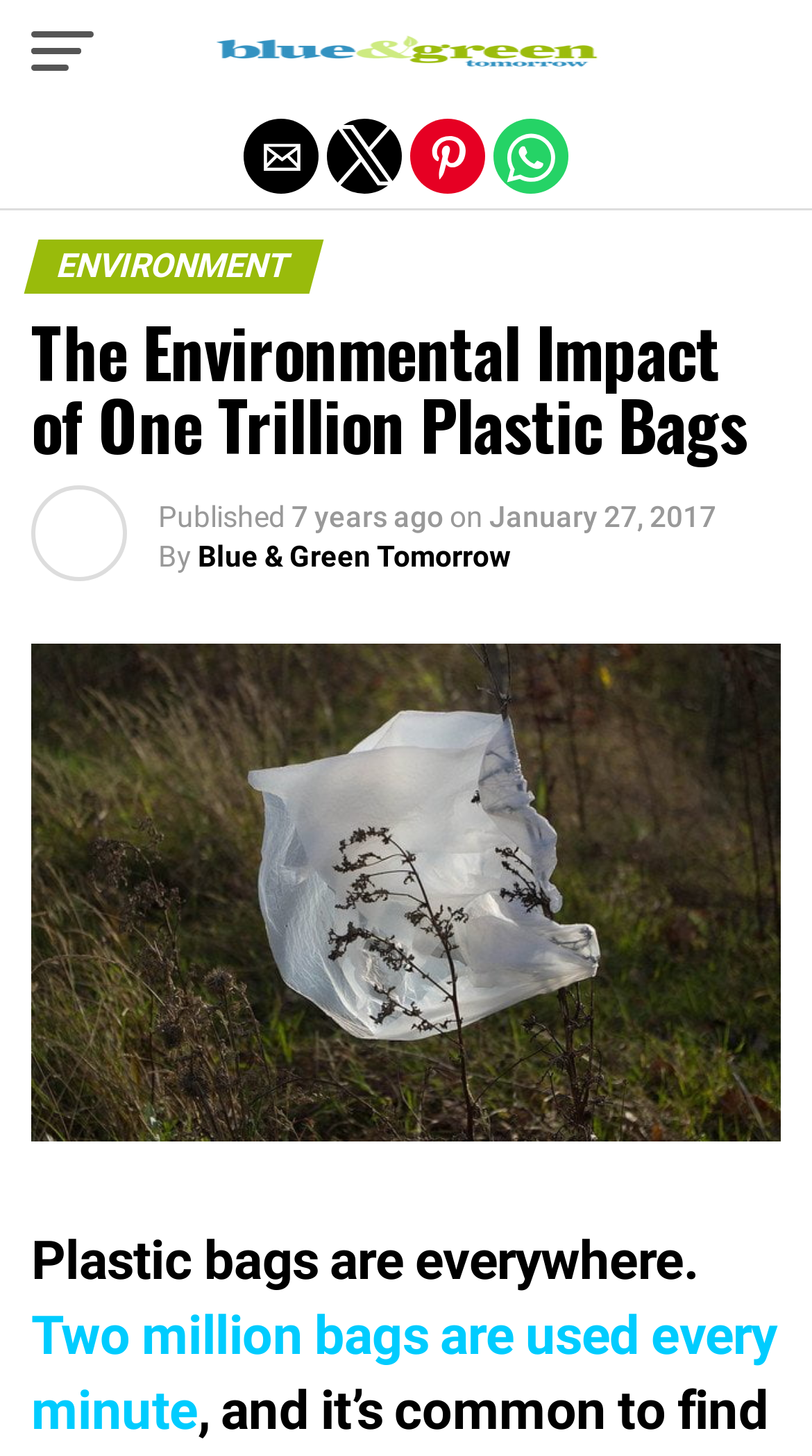Specify the bounding box coordinates of the area to click in order to follow the given instruction: "Click the share by email button."

[0.3, 0.082, 0.392, 0.133]